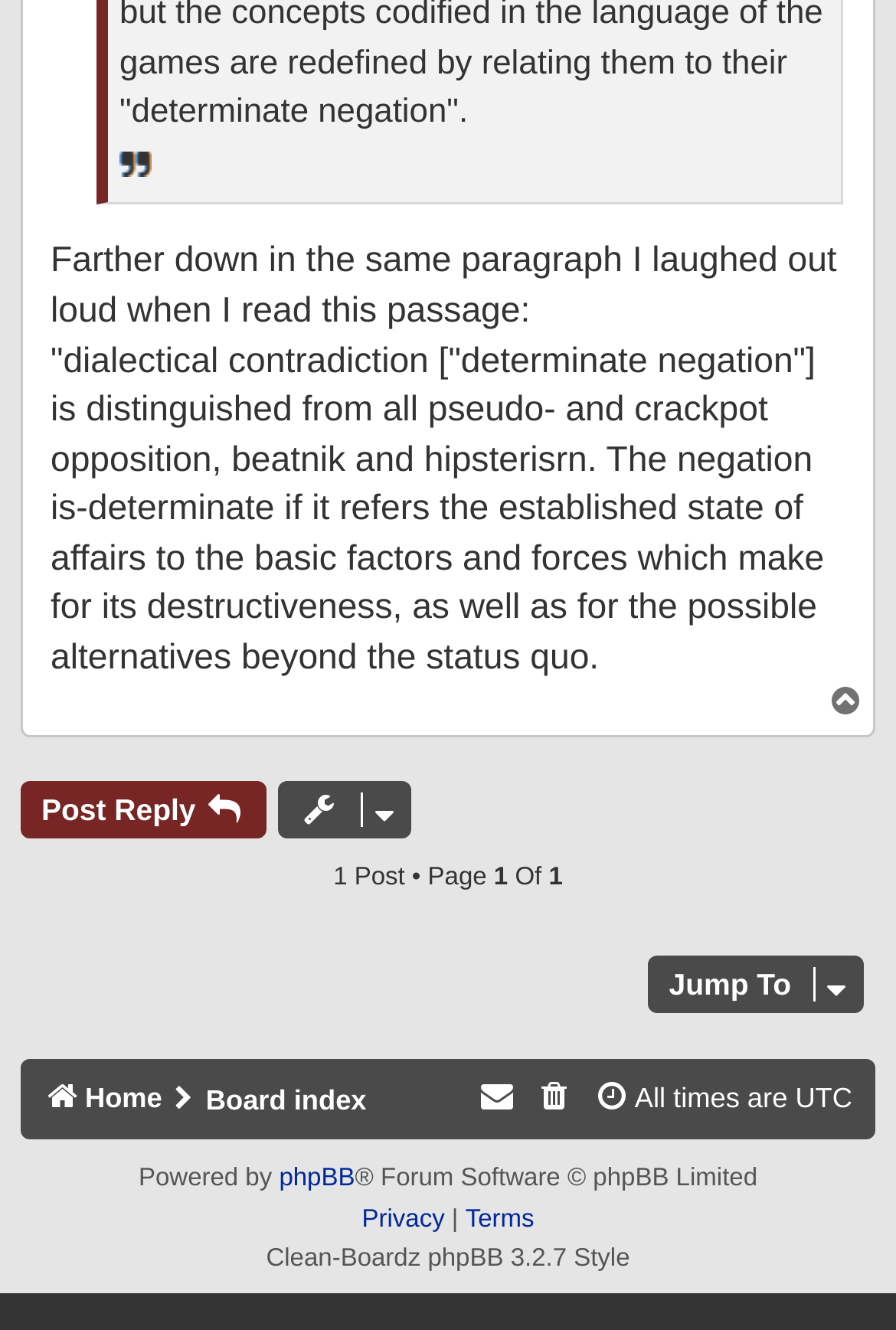Identify the bounding box coordinates of the area you need to click to perform the following instruction: "Click on 'Jump to'".

[0.724, 0.719, 0.964, 0.762]